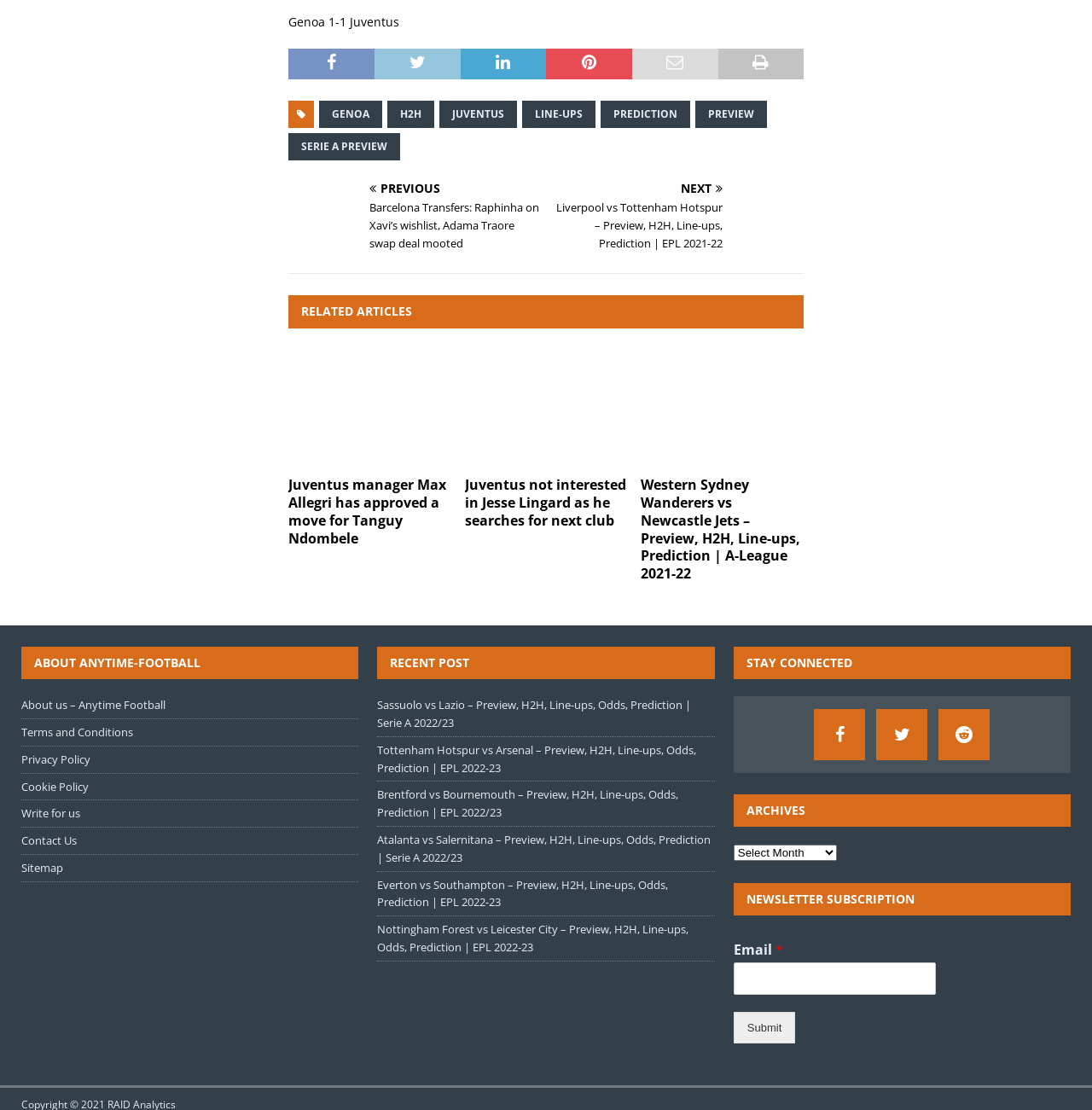Please answer the following query using a single word or phrase: 
What is the name of the manager of Juventus?

Max Allegri